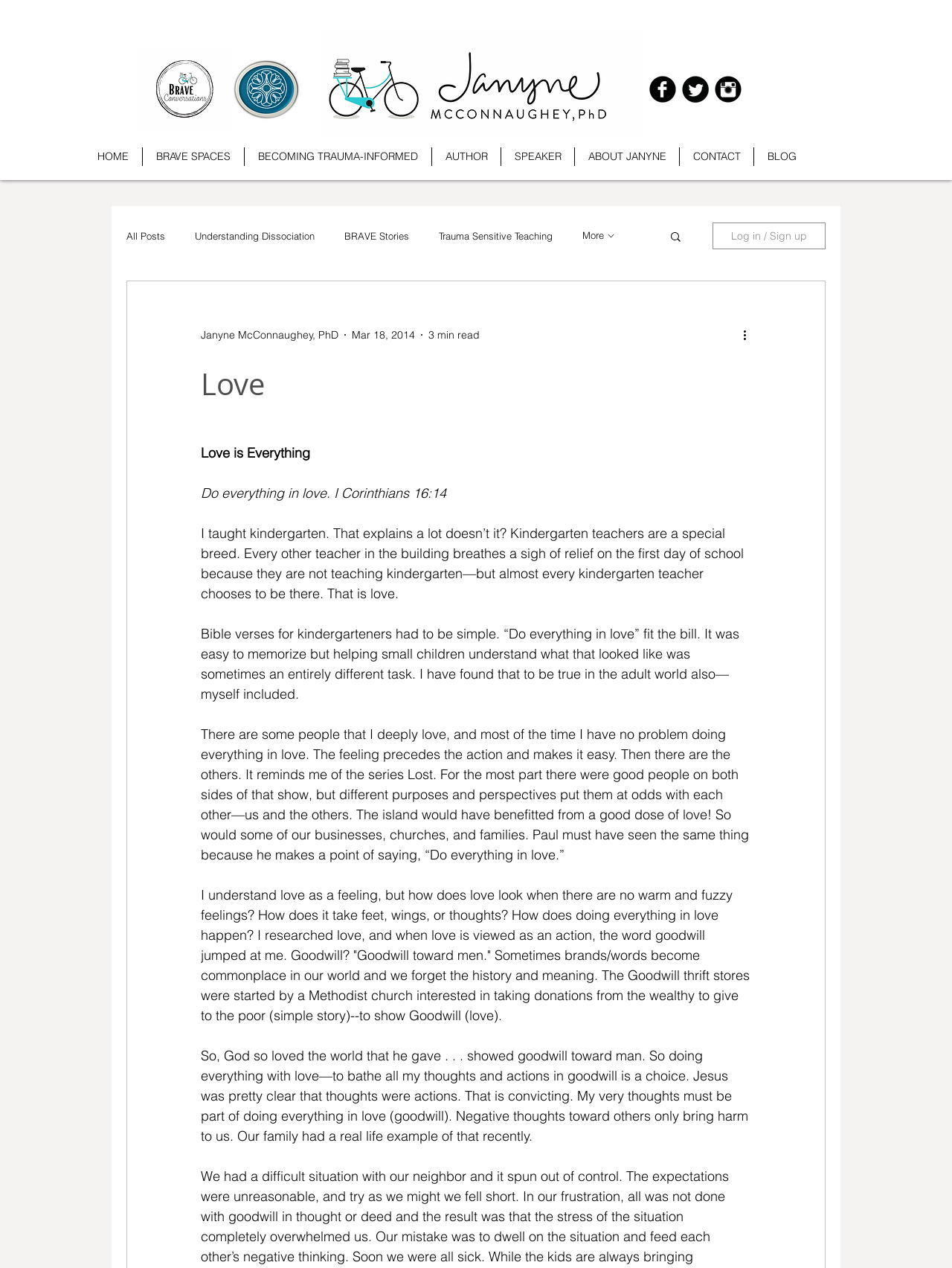Find the bounding box coordinates for the HTML element specified by: "Trauma Sensitive Teaching".

[0.461, 0.181, 0.58, 0.191]